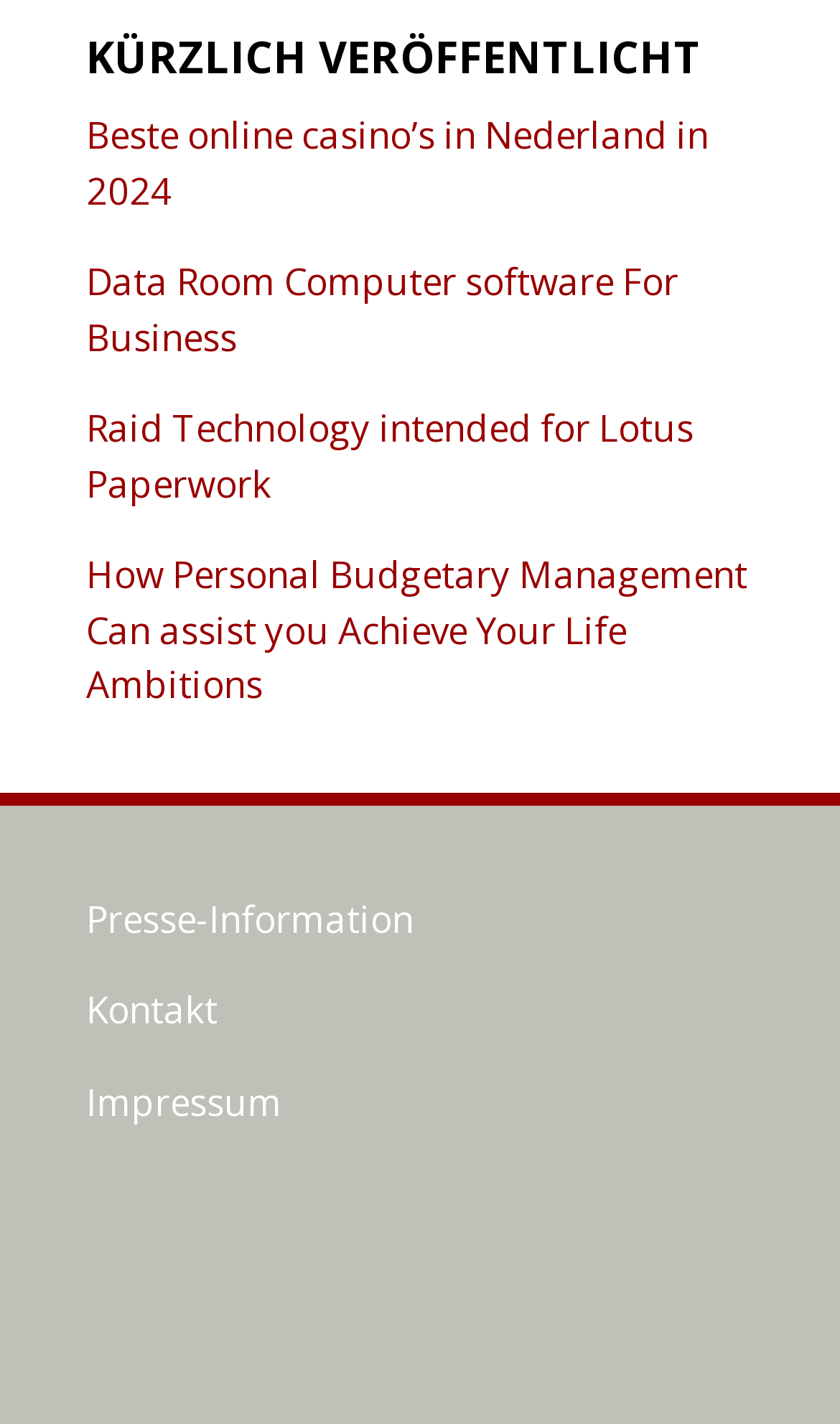What is the language of the webpage?
Please provide a comprehensive answer based on the contents of the image.

The webpage contains German text, such as 'KÜRZLICH VERÖFFENTLICHT', 'Presse-Information', and 'Impressum', which suggests that the language of the webpage is German.